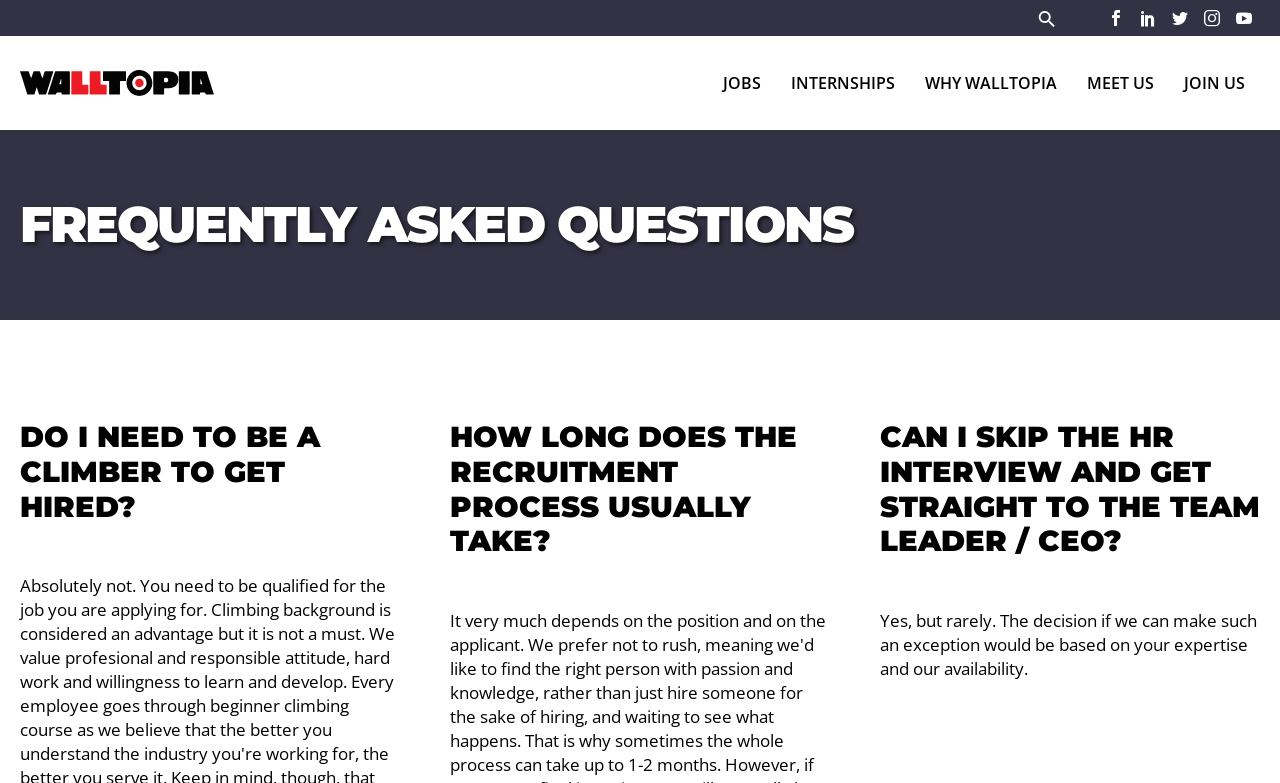How many headings are present in the FAQ section?
Using the image as a reference, answer the question with a short word or phrase.

3